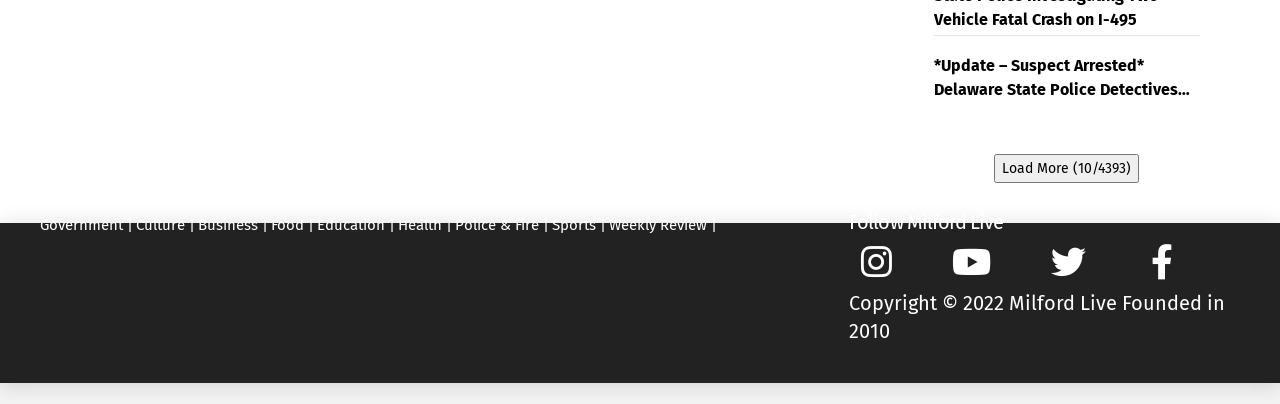Please identify the bounding box coordinates of the clickable area that will allow you to execute the instruction: "Read the Weekly Review".

[0.476, 0.534, 0.552, 0.579]